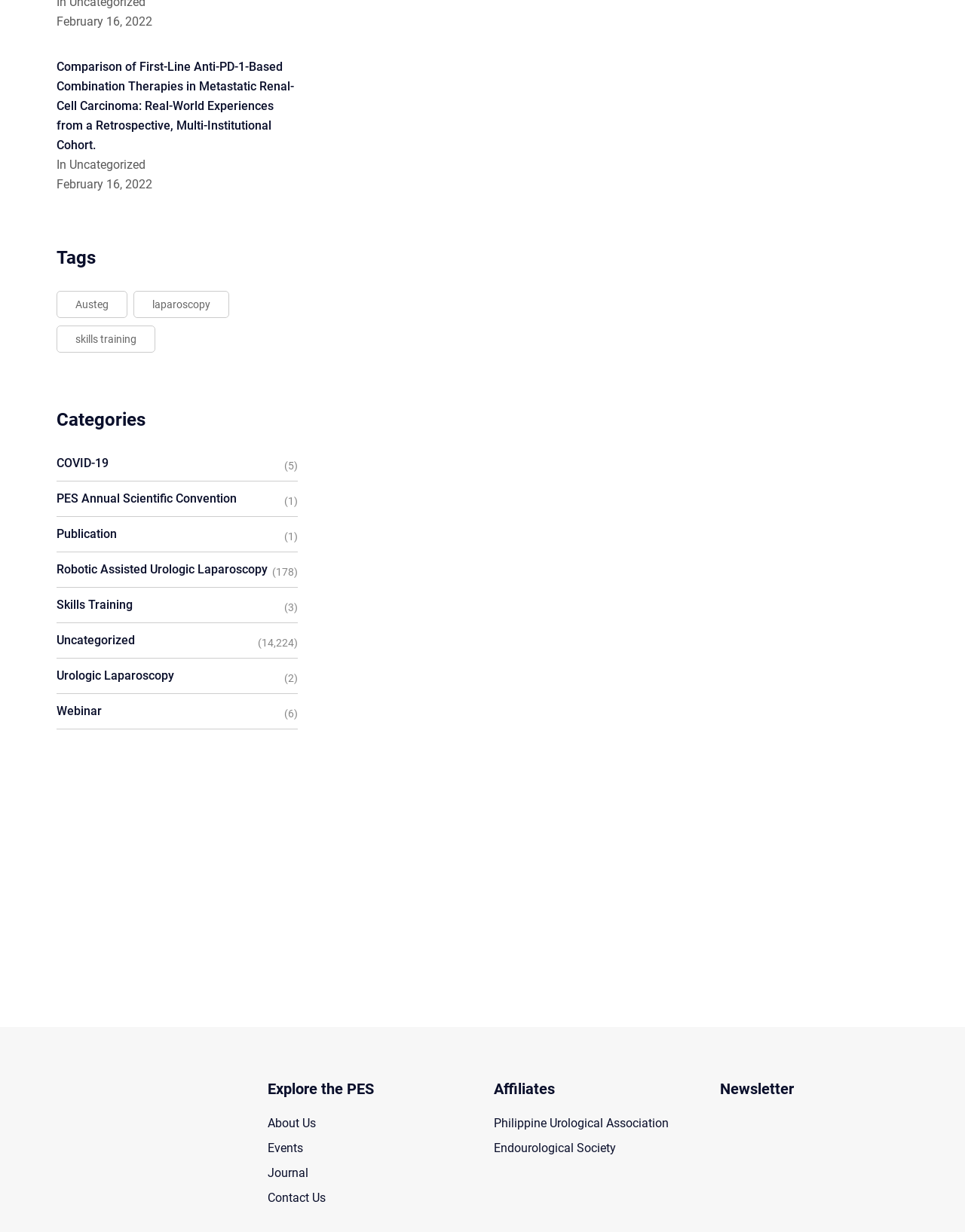Locate the UI element described by Philippine Urological Association in the provided webpage screenshot. Return the bounding box coordinates in the format (top-left x, top-left y, bottom-right x, bottom-right y), ensuring all values are between 0 and 1.

[0.512, 0.906, 0.693, 0.917]